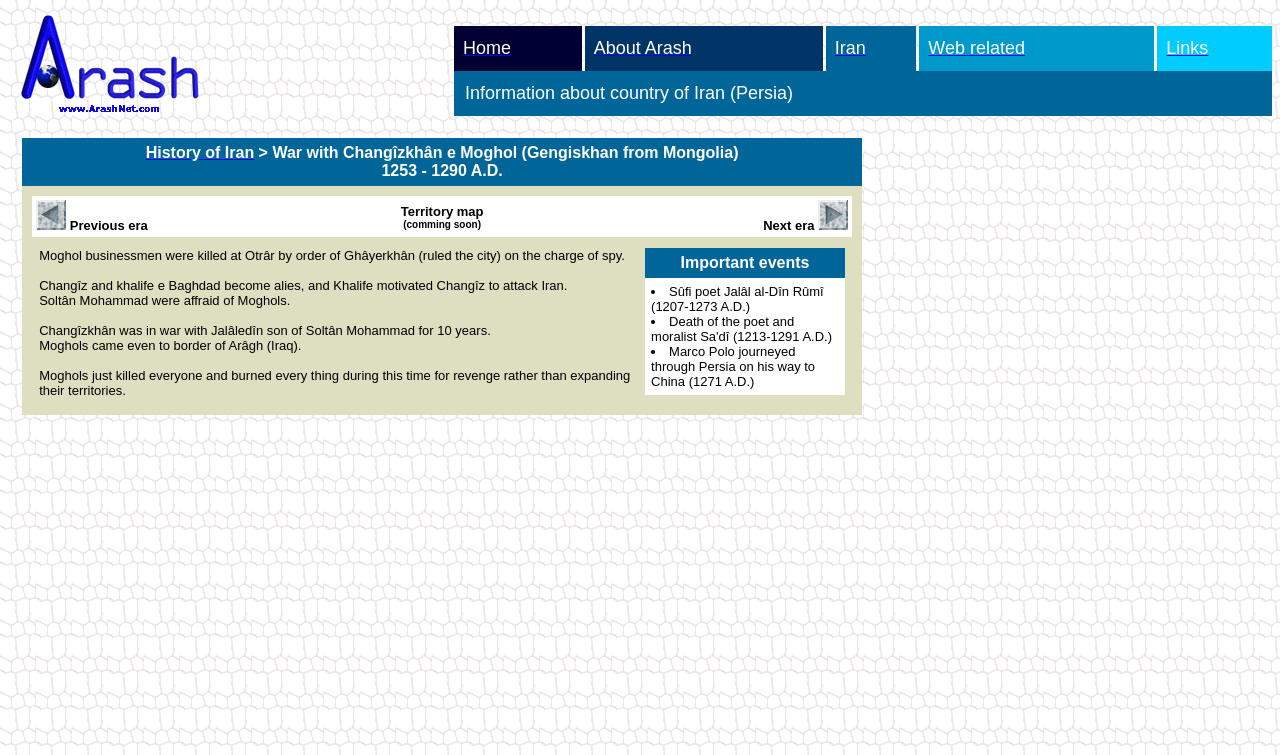Can you specify the bounding box coordinates for the region that should be clicked to fulfill this instruction: "View the Web related page".

[0.725, 0.053, 0.801, 0.075]